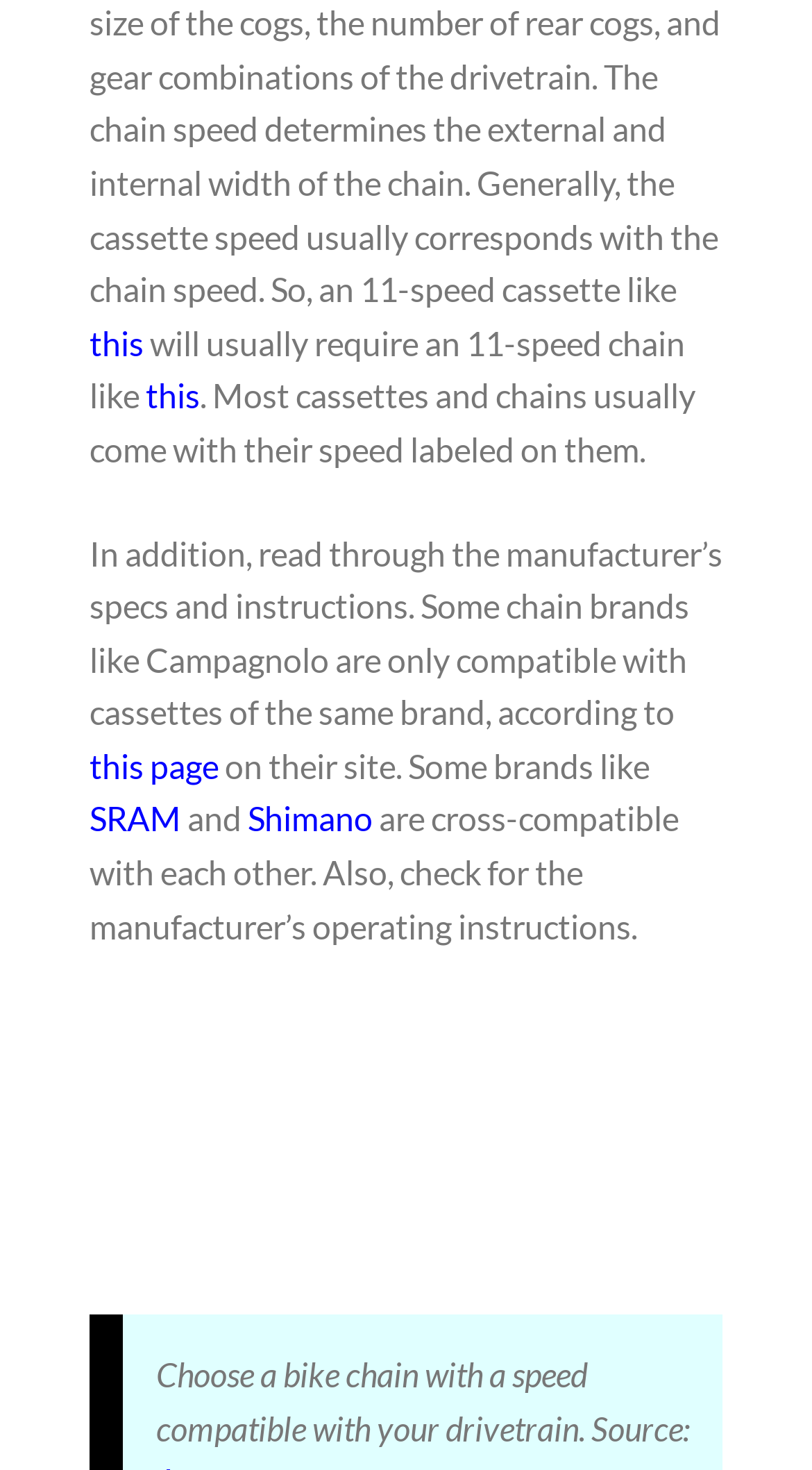Use a single word or phrase to answer the question:
What is the importance of speed labeling on cassettes and chains?

To ensure compatibility